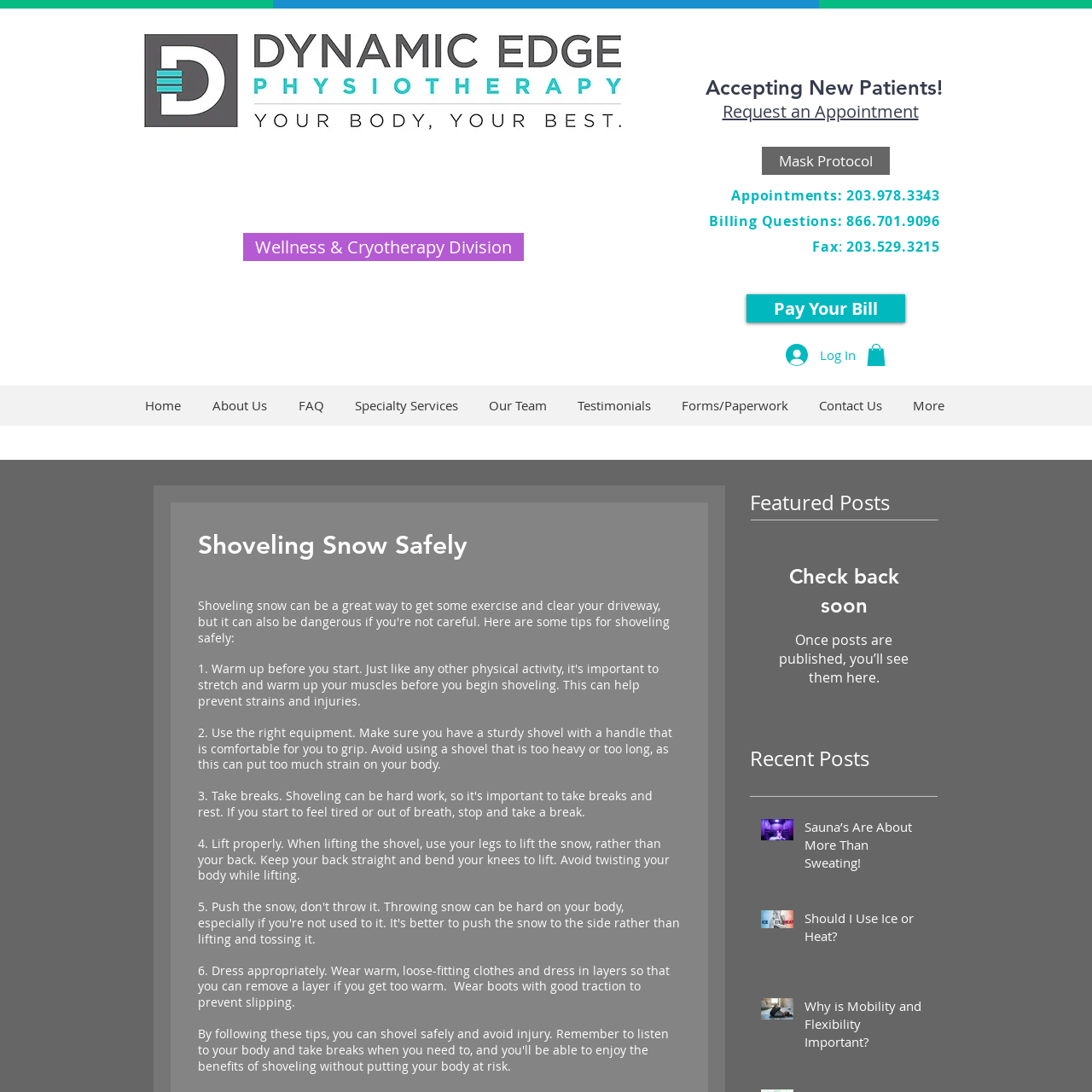Pinpoint the bounding box coordinates of the clickable element to carry out the following instruction: "Pay your bill."

[0.684, 0.27, 0.829, 0.295]